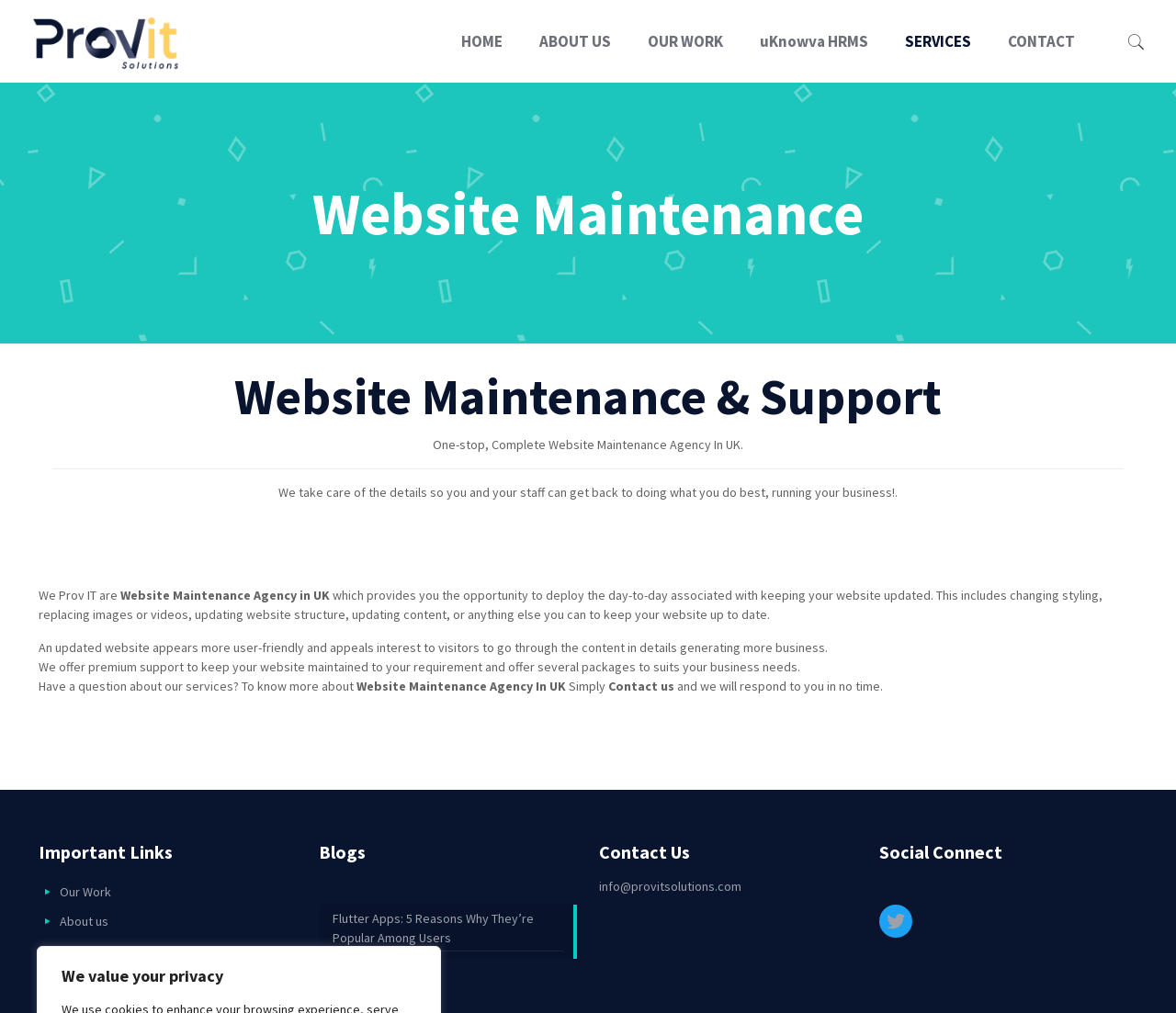Identify the bounding box coordinates for the element you need to click to achieve the following task: "Click CONTACT". Provide the bounding box coordinates as four float numbers between 0 and 1, in the form [left, top, right, bottom].

[0.842, 0.0, 0.93, 0.082]